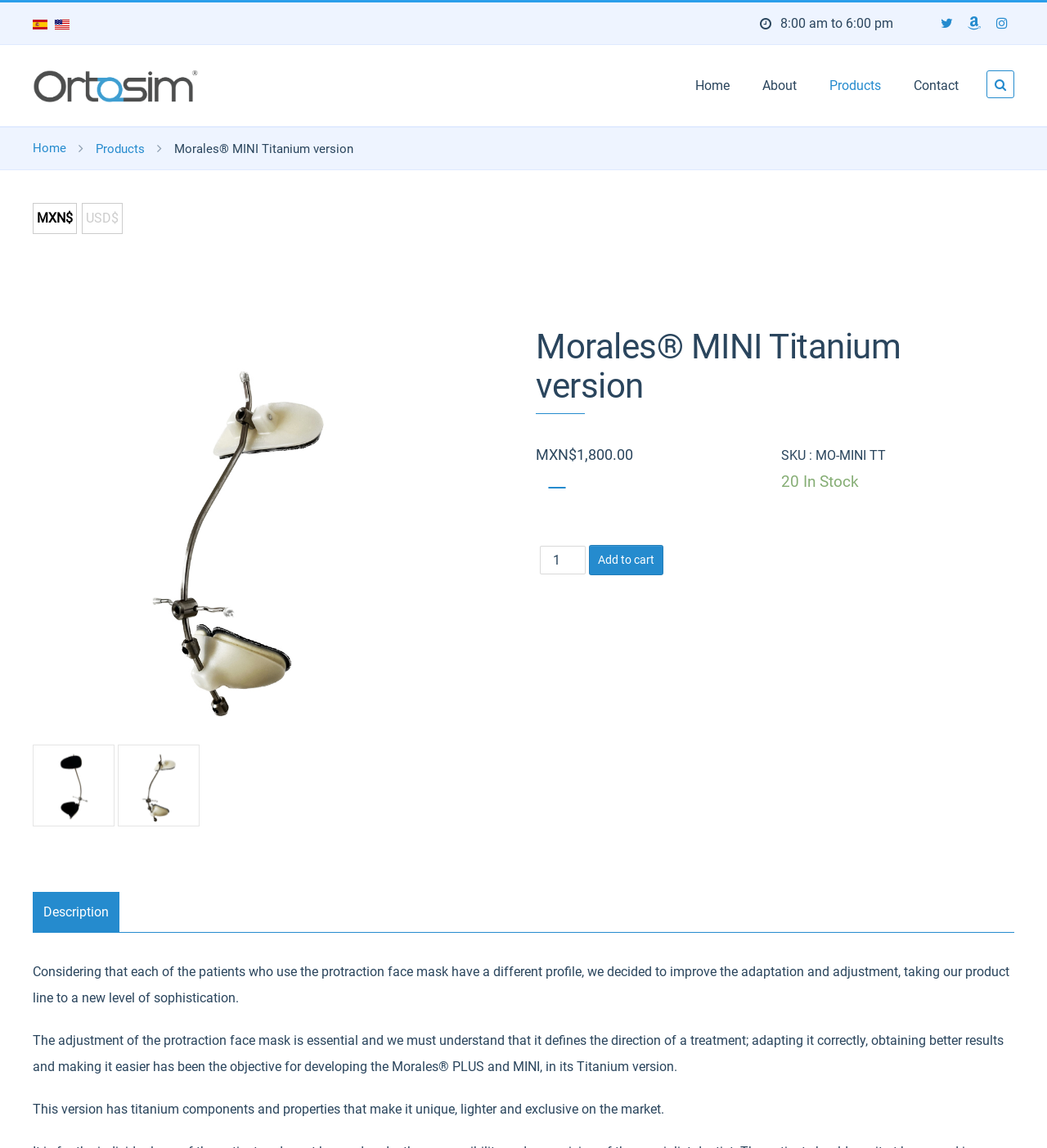Determine the bounding box coordinates of the clickable area required to perform the following instruction: "Change currency to USD". The coordinates should be represented as four float numbers between 0 and 1: [left, top, right, bottom].

[0.078, 0.177, 0.117, 0.204]